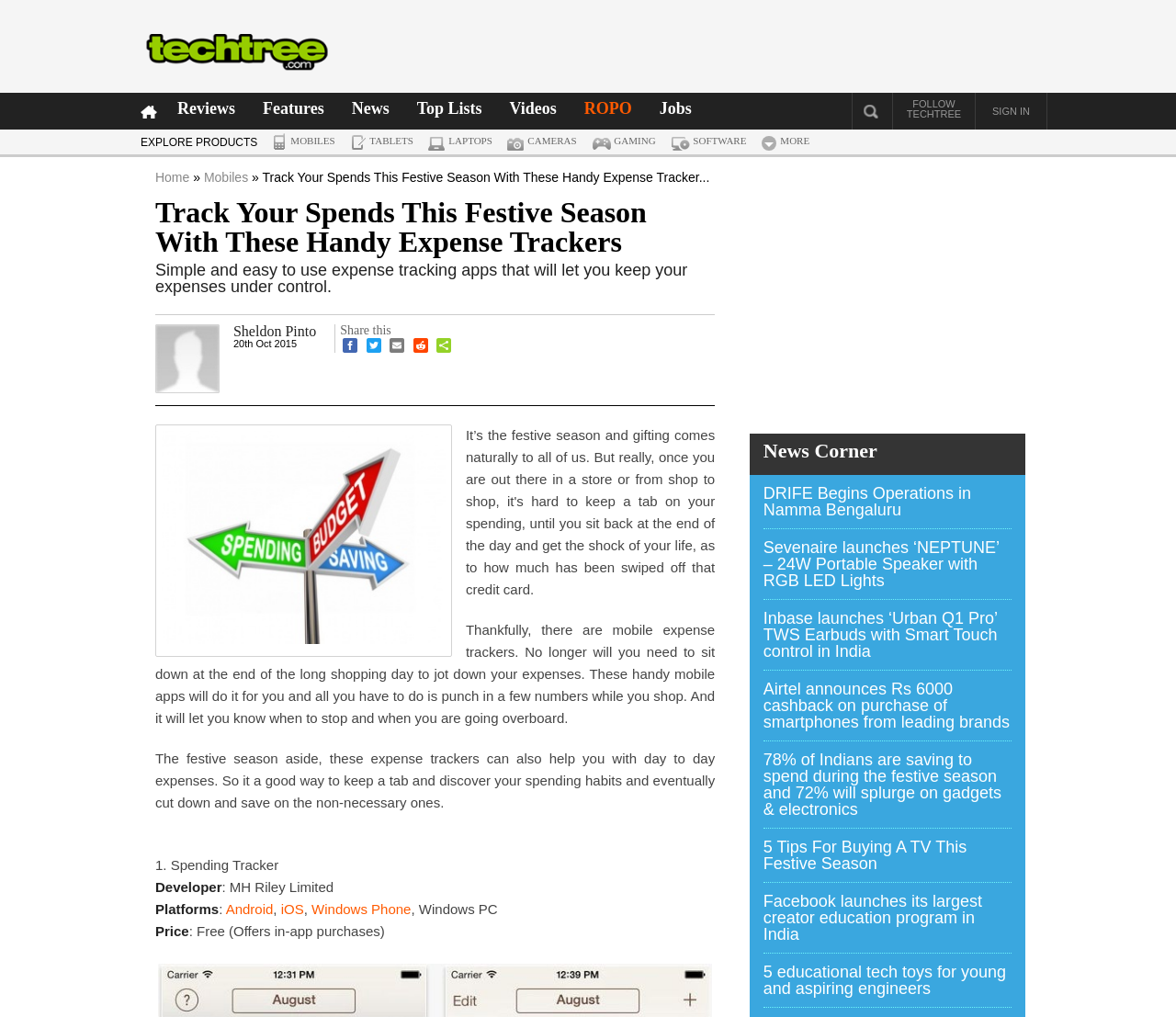From the screenshot, find the bounding box of the UI element matching this description: "Features". Supply the bounding box coordinates in the form [left, top, right, bottom], each a float between 0 and 1.

[0.212, 0.091, 0.287, 0.115]